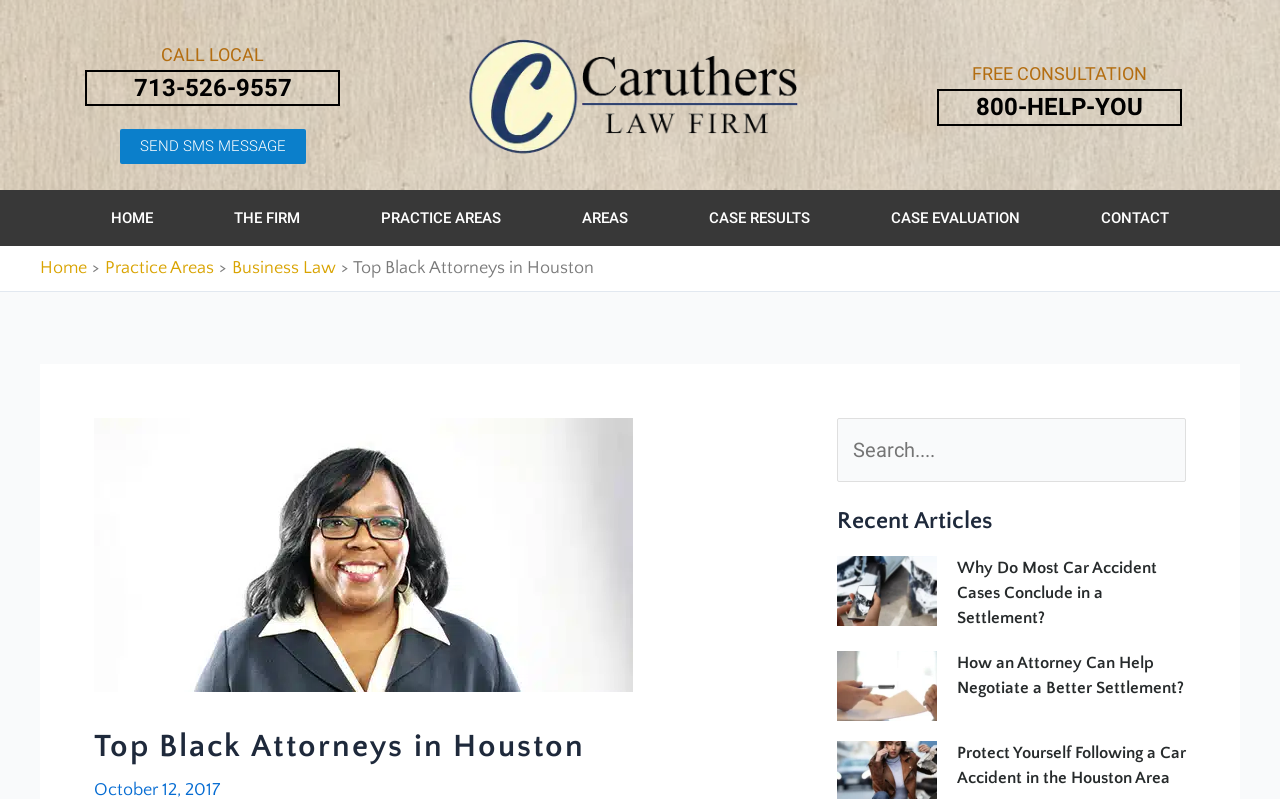Locate the UI element that matches the description WordPress in the webpage screenshot. Return the bounding box coordinates in the format (top-left x, top-left y, bottom-right x, bottom-right y), with values ranging from 0 to 1.

None